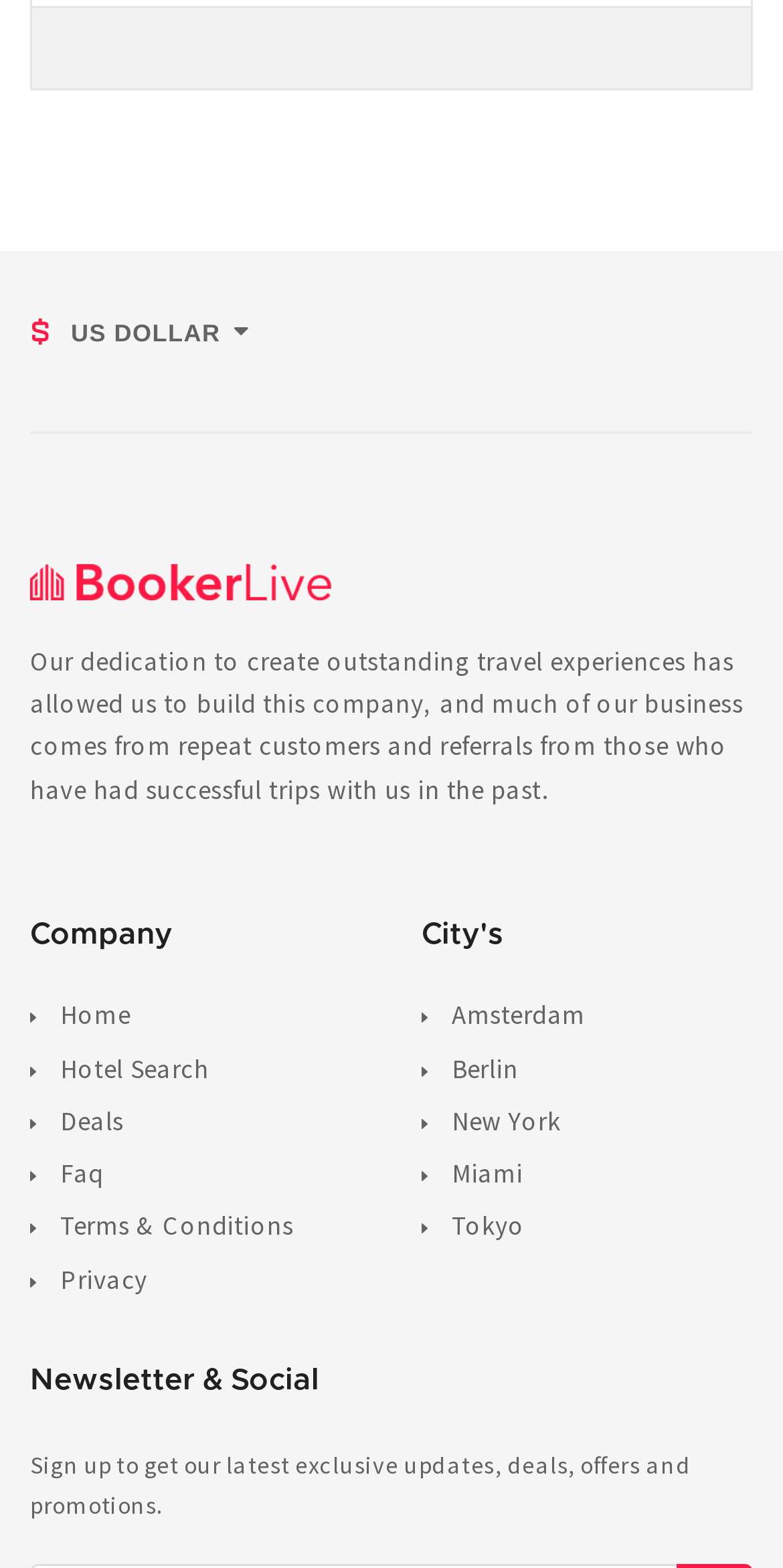Identify the bounding box coordinates of the clickable section necessary to follow the following instruction: "Select US Dollar as currency". The coordinates should be presented as four float numbers from 0 to 1, i.e., [left, top, right, bottom].

[0.038, 0.188, 0.323, 0.234]